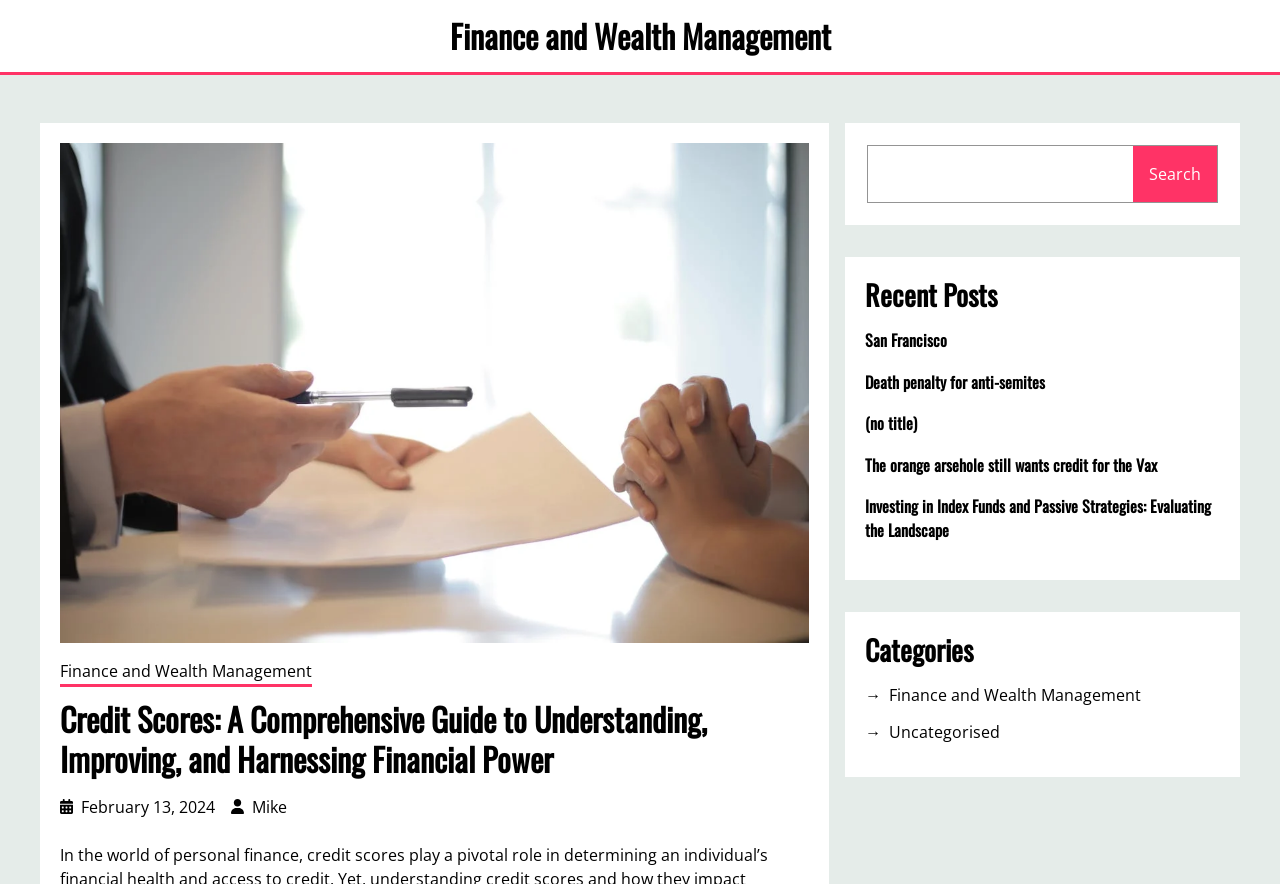Extract the main headline from the webpage and generate its text.

Finance and Wealth Management